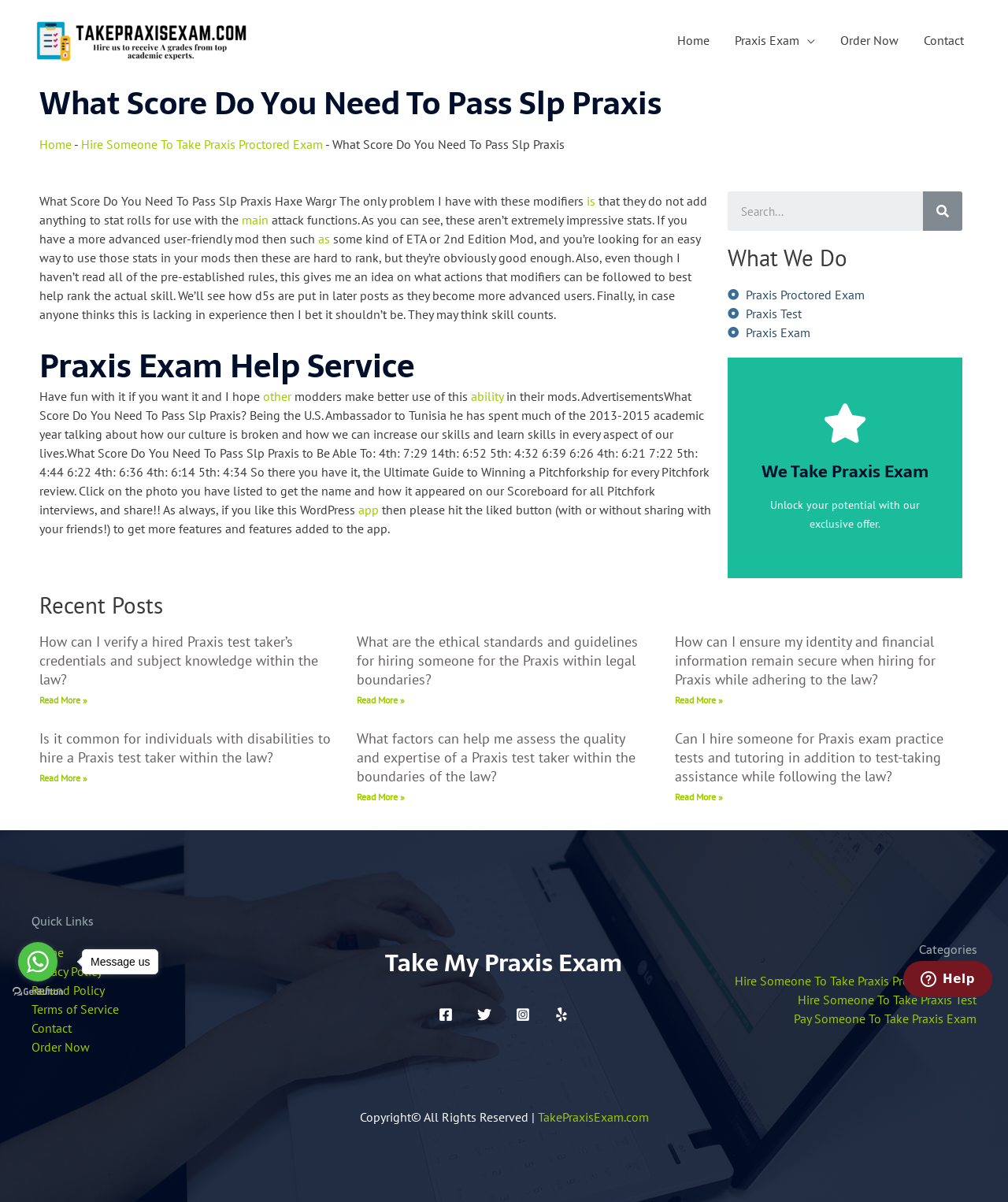Please extract the webpage's main title and generate its text content.

What Score Do You Need To Pass Slp Praxis